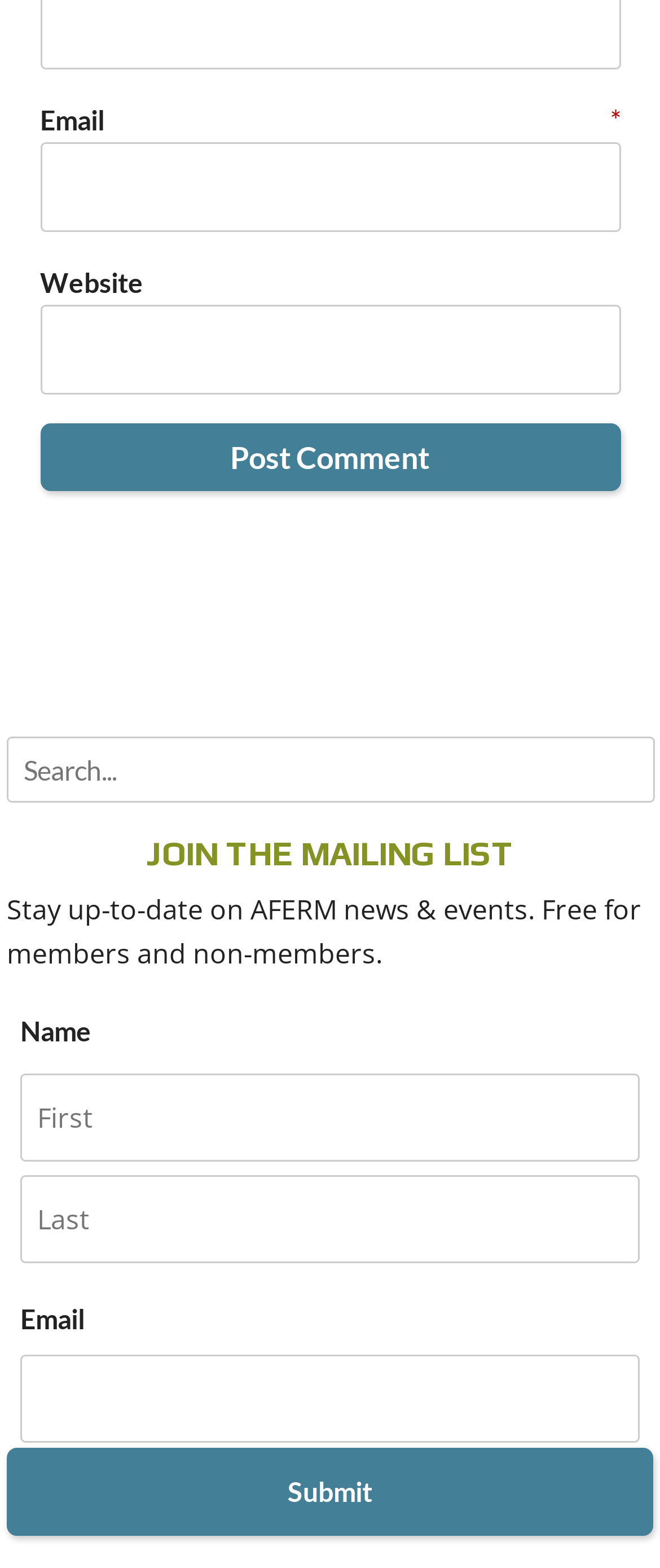Provide a single word or phrase answer to the question: 
How many buttons are there on the page?

2